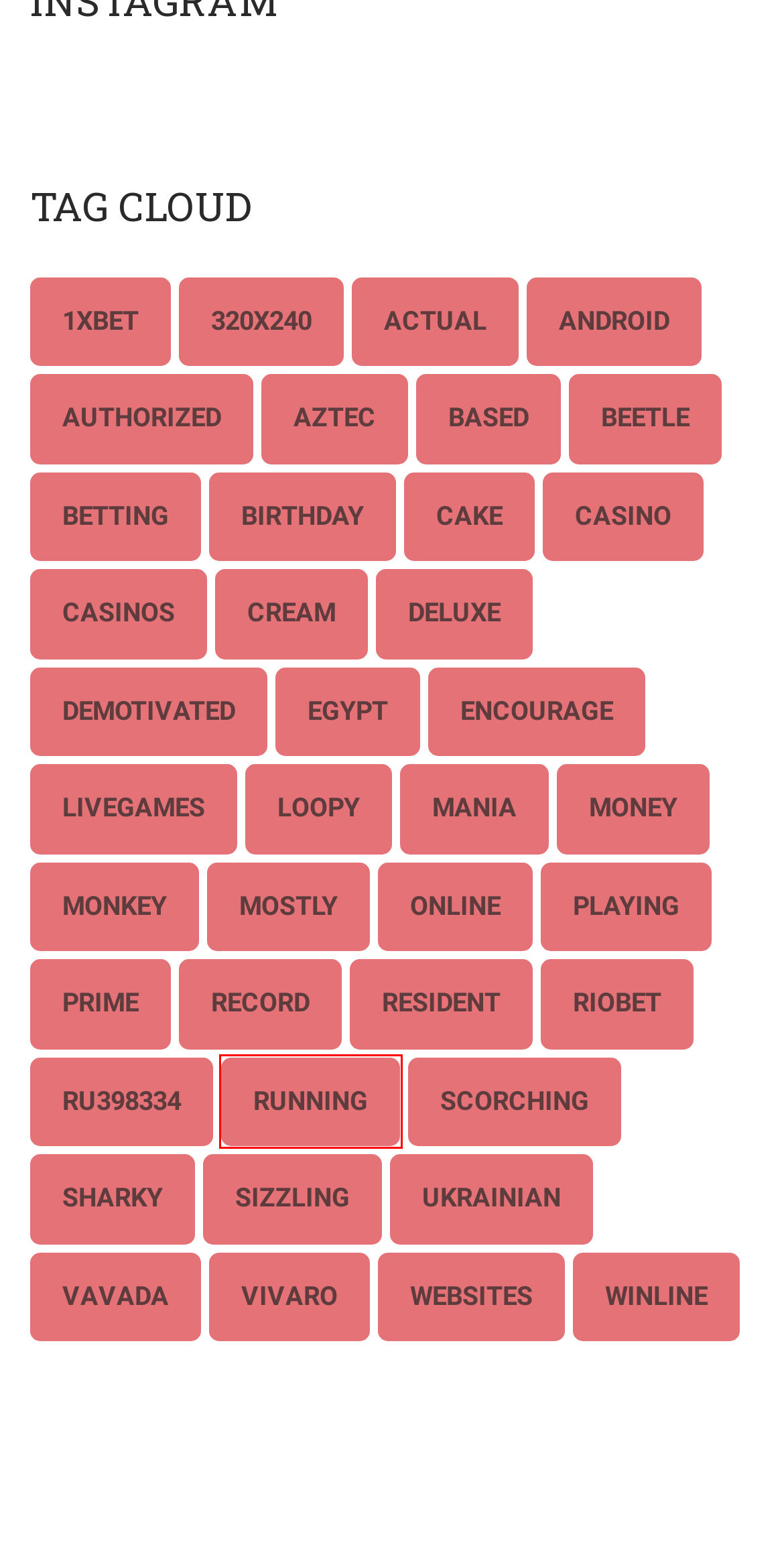Review the webpage screenshot provided, noting the red bounding box around a UI element. Choose the description that best matches the new webpage after clicking the element within the bounding box. The following are the options:
A. loopy – Mishtimahal
B. ru398334 – Mishtimahal
C. 320×240 – Mishtimahal
D. running – Mishtimahal
E. sizzling – Mishtimahal
F. 1xbet – Mishtimahal
G. mostly – Mishtimahal
H. actual – Mishtimahal

D